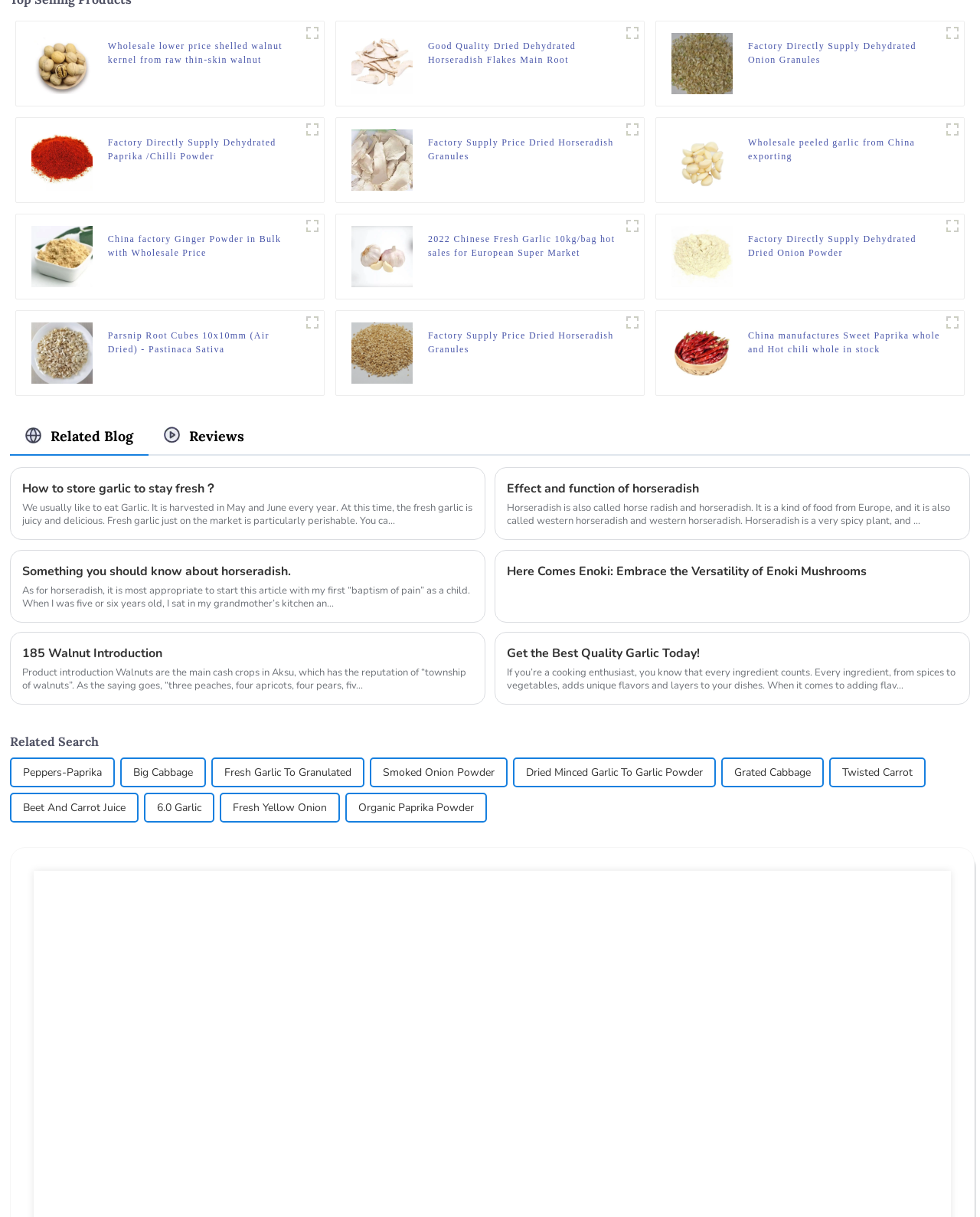Using the webpage screenshot and the element description Organic Paprika Powder, determine the bounding box coordinates. Specify the coordinates in the format (top-left x, top-left y, bottom-right x, bottom-right y) with values ranging from 0 to 1.

[0.365, 0.652, 0.483, 0.674]